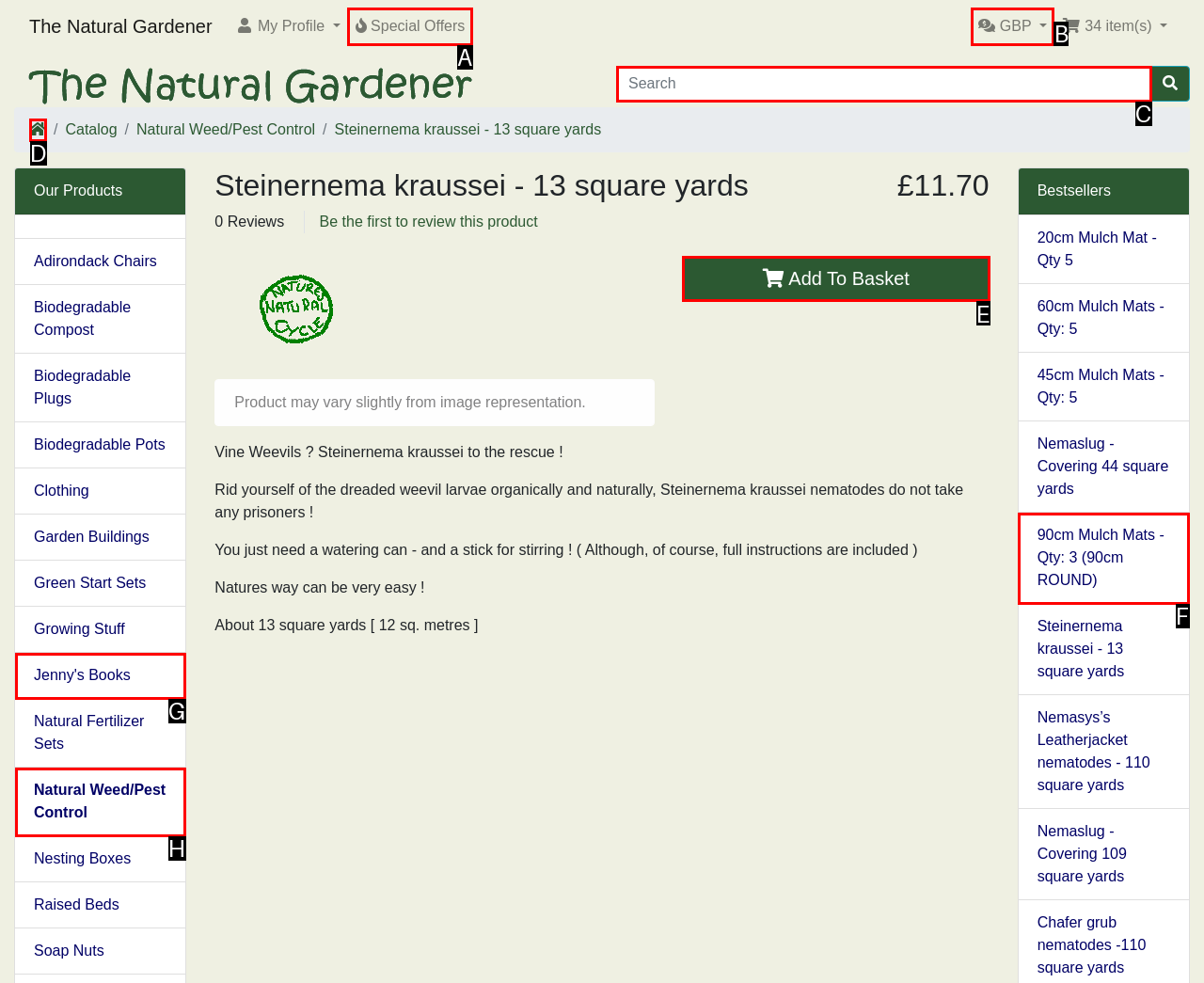Which choice should you pick to execute the task: Add to basket
Respond with the letter associated with the correct option only.

E